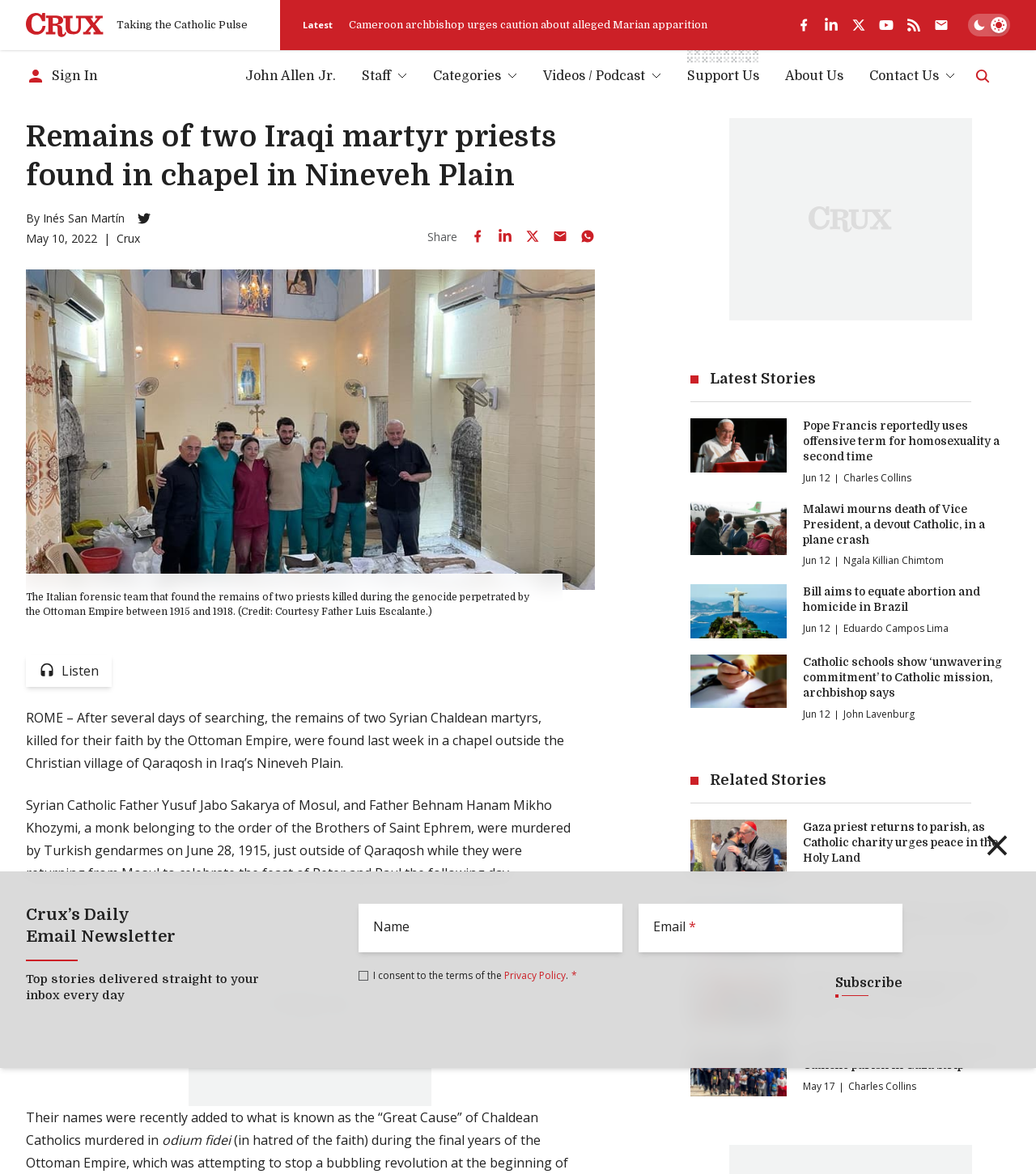Given the element description: "aria-label="youtube"", predict the bounding box coordinates of the UI element it refers to, using four float numbers between 0 and 1, i.e., [left, top, right, bottom].

[0.842, 0.01, 0.869, 0.033]